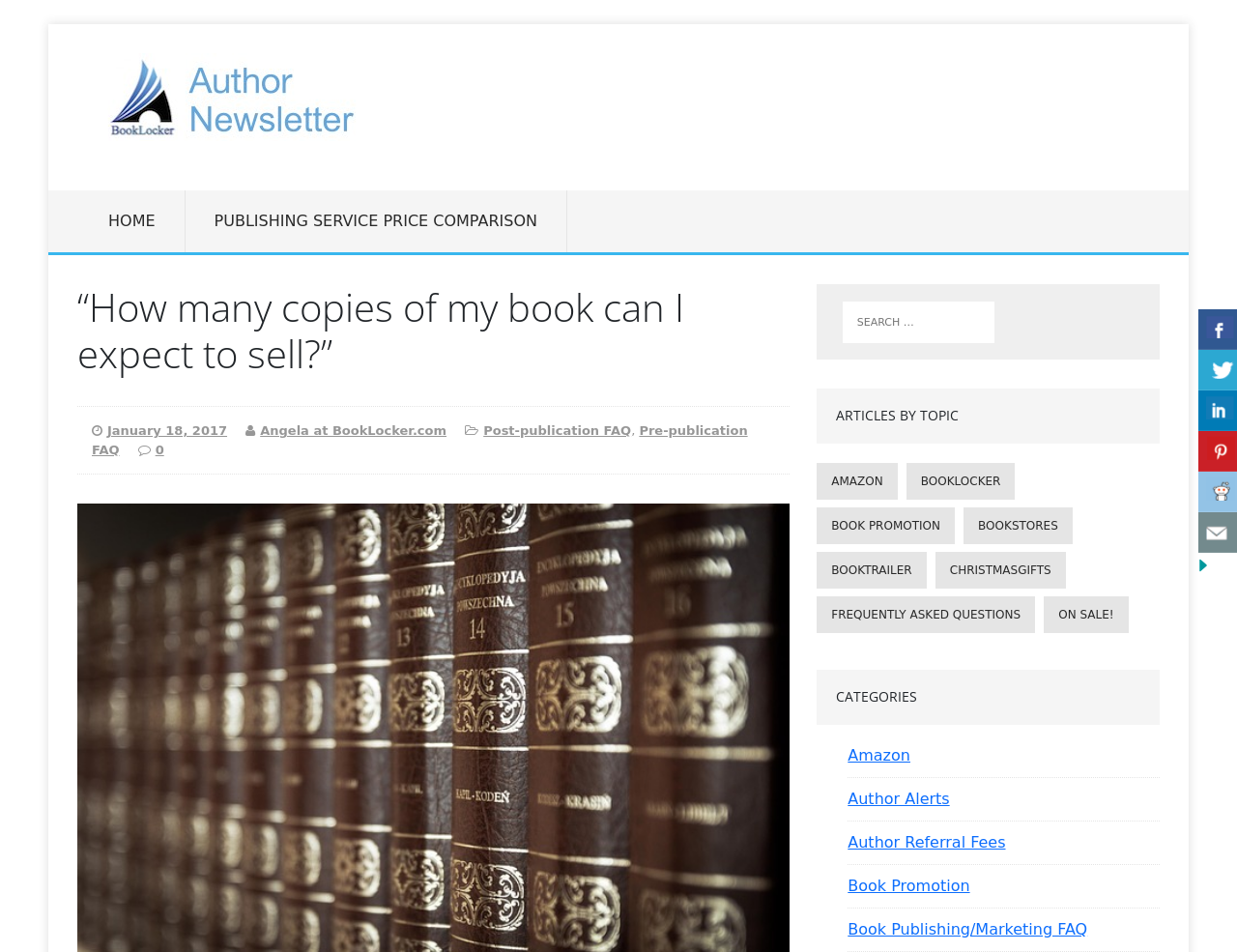Locate the bounding box coordinates of the clickable region to complete the following instruction: "Read the article about 'Amazon'."

[0.66, 0.487, 0.726, 0.525]